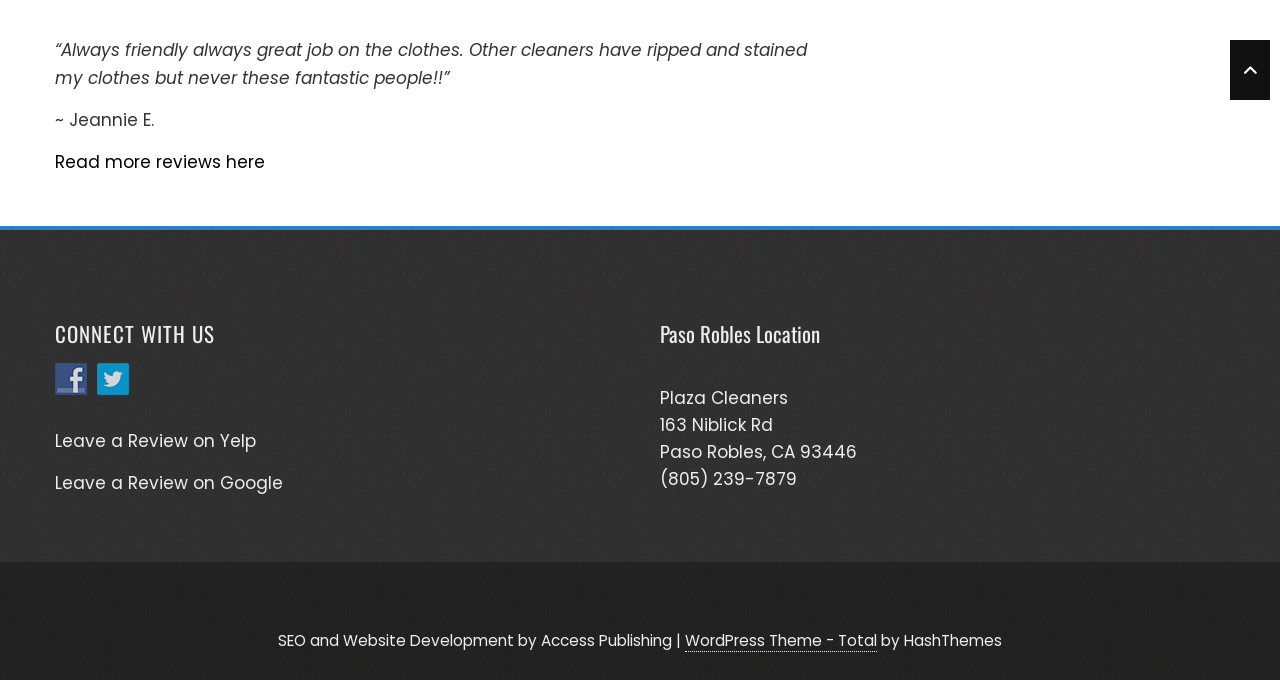Please examine the image and answer the question with a detailed explanation:
How many social media platforms can you follow the business on?

I found two social media links under the 'CONNECT WITH US' heading, which are 'Follow Us on Facebook' and 'Follow Us on Twitter'. This suggests that the business can be followed on two social media platforms.